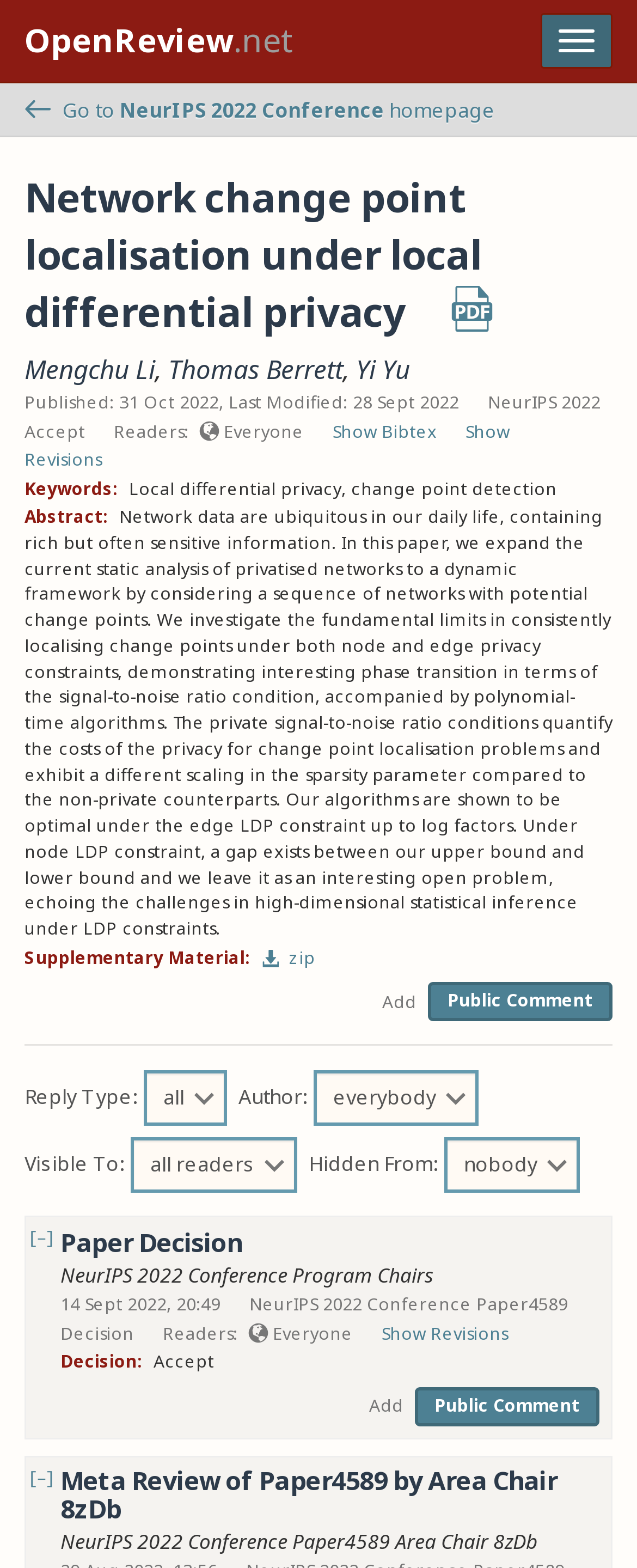Given the content of the image, can you provide a detailed answer to the question?
What is the publication date of the paper?

I found the answer by looking at the static text element with the text 'Published: 31 Oct 2022, Last Modified: 28 Sept 2022', which indicates the publication date of the paper.